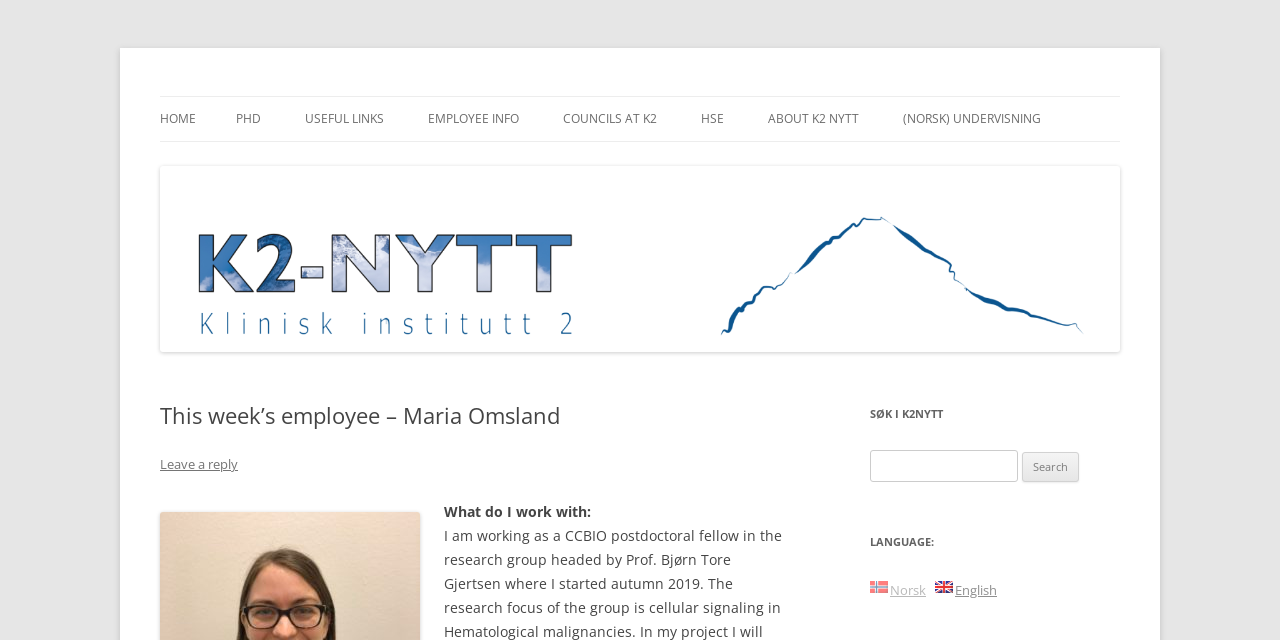What is the purpose of the search bar?
Give a single word or phrase answer based on the content of the image.

To search K2 Nytt